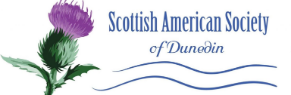What color is the text 'Scottish American Society' in?
Please provide a single word or phrase based on the screenshot.

Elegant blue